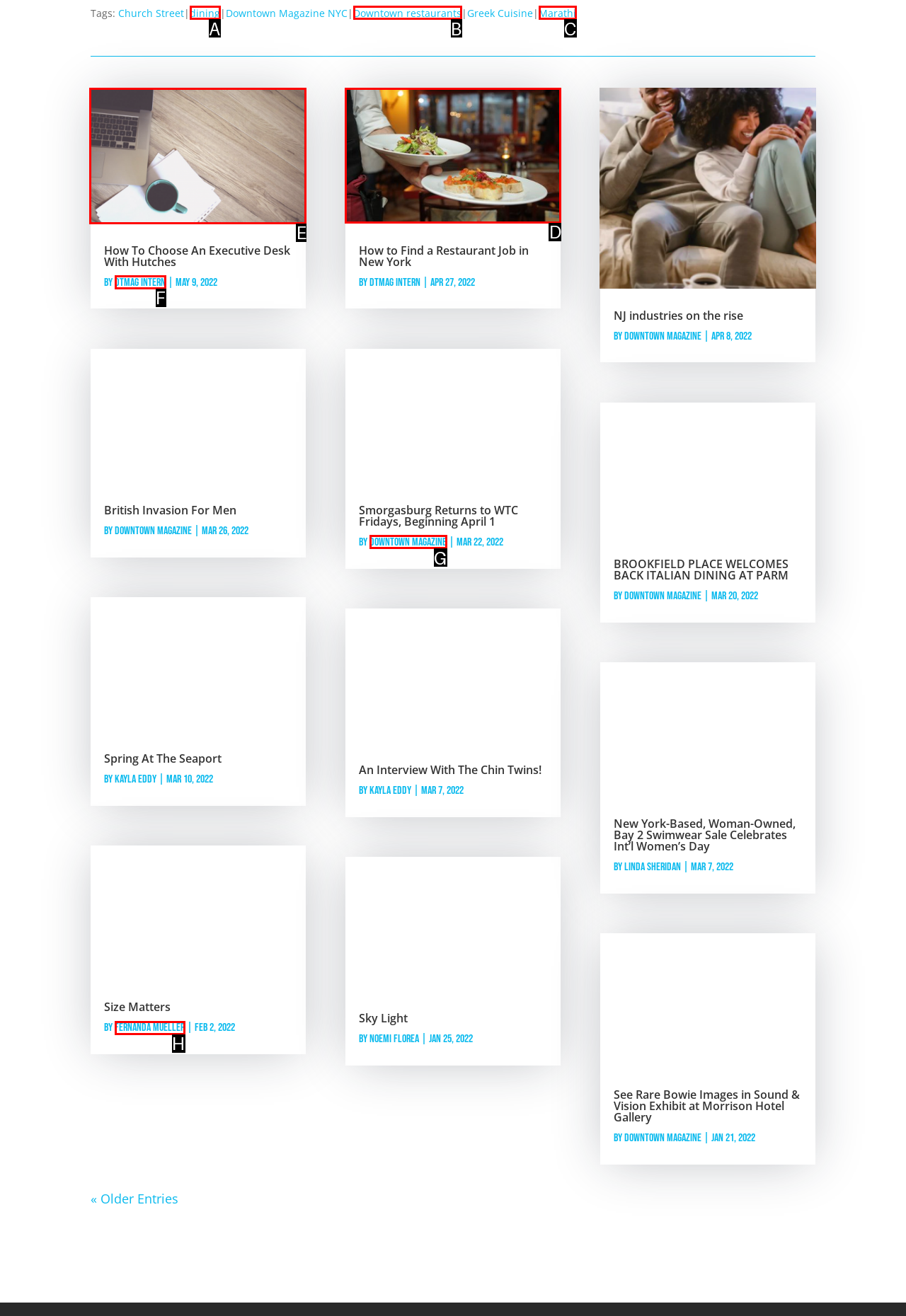What option should you select to complete this task: Read the article 'How To Choose An Executive Desk With Hutches'? Indicate your answer by providing the letter only.

E